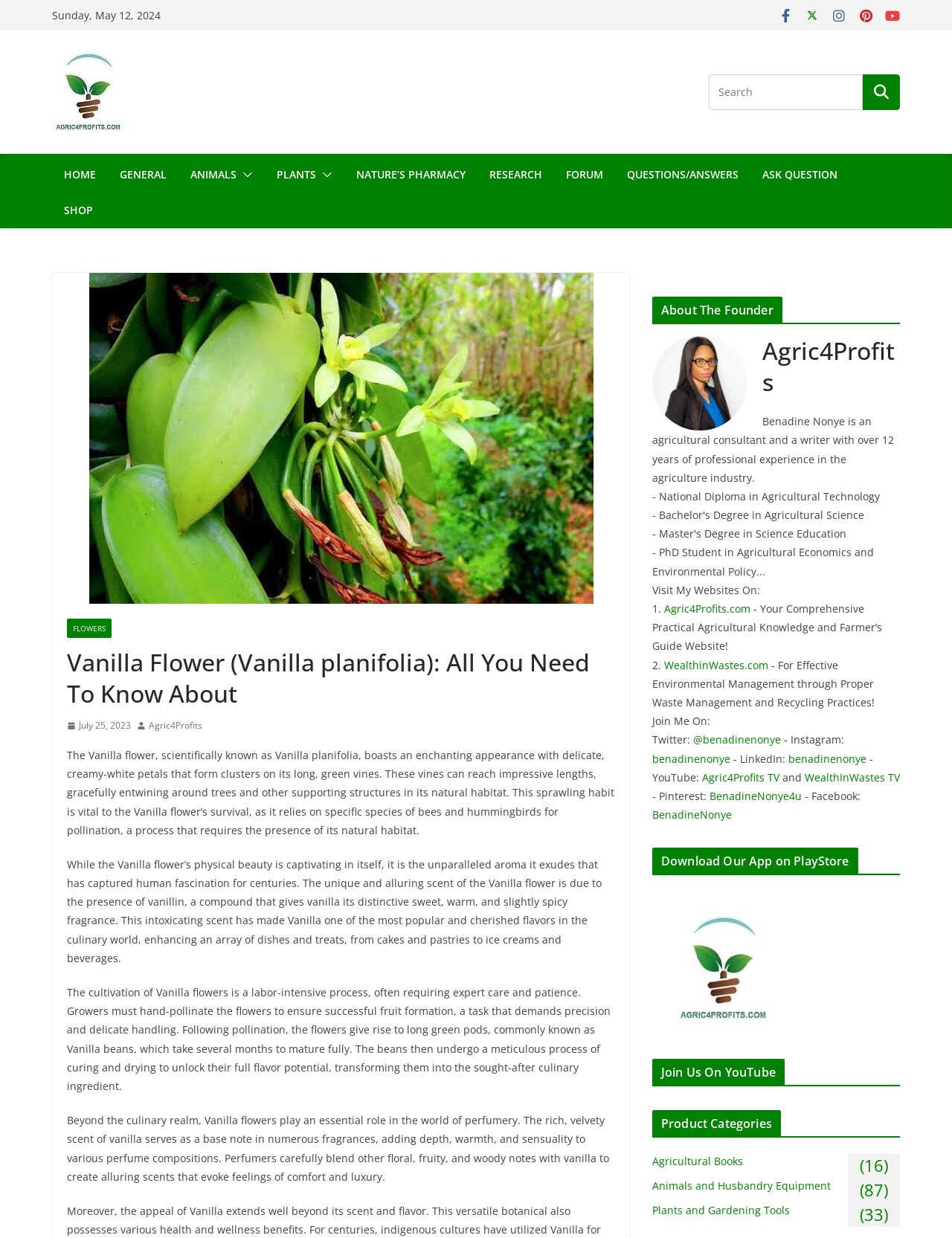Determine the bounding box coordinates of the area to click in order to meet this instruction: "Read about Vanilla Flower".

[0.055, 0.221, 0.662, 0.488]